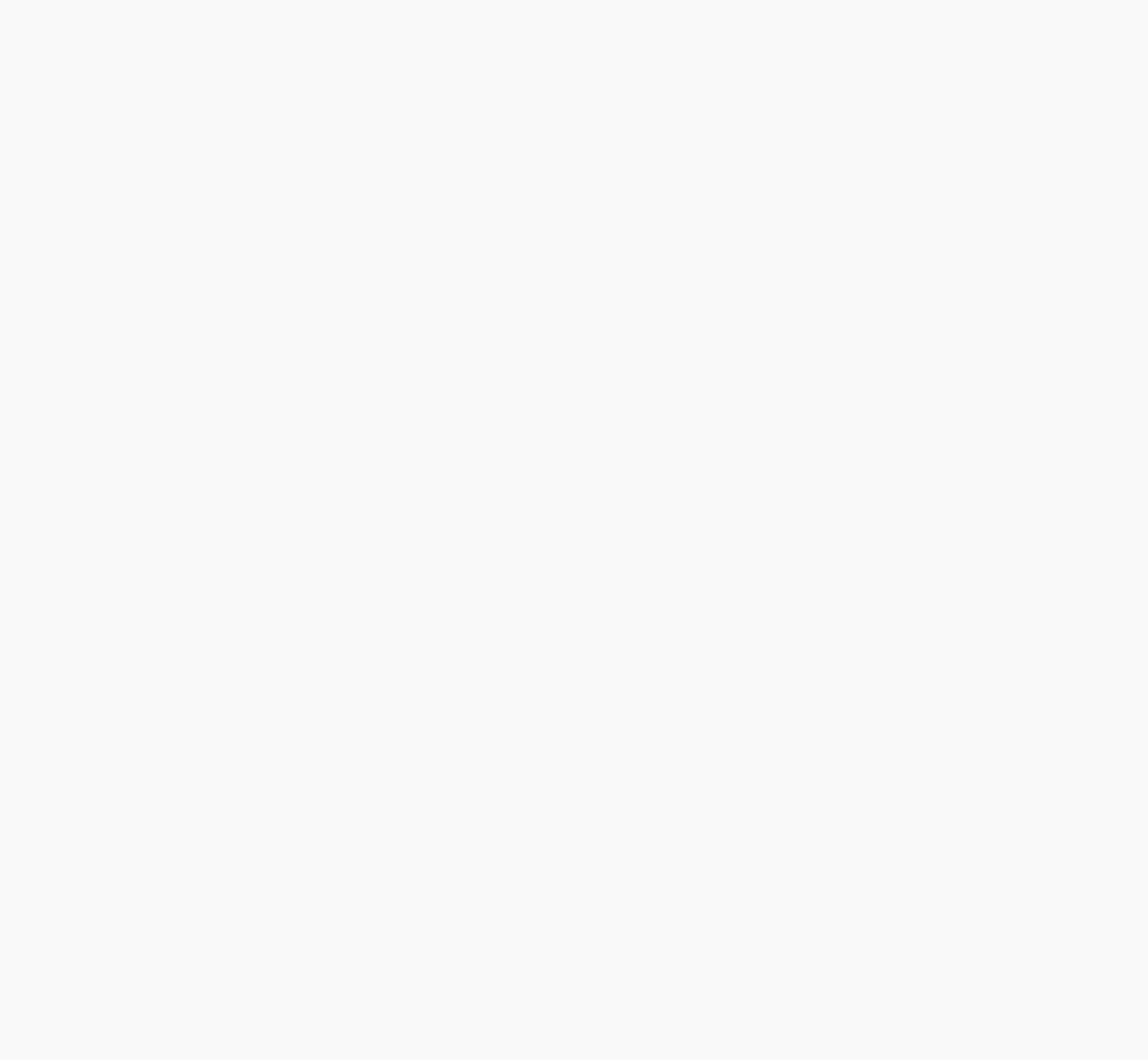What is the copyright year of the website?
Refer to the image and offer an in-depth and detailed answer to the question.

The copyright year of the website can be found at the bottom of the webpage, which states '© Copyright 2018 Meadow Cottage at Hill Top Farm'.